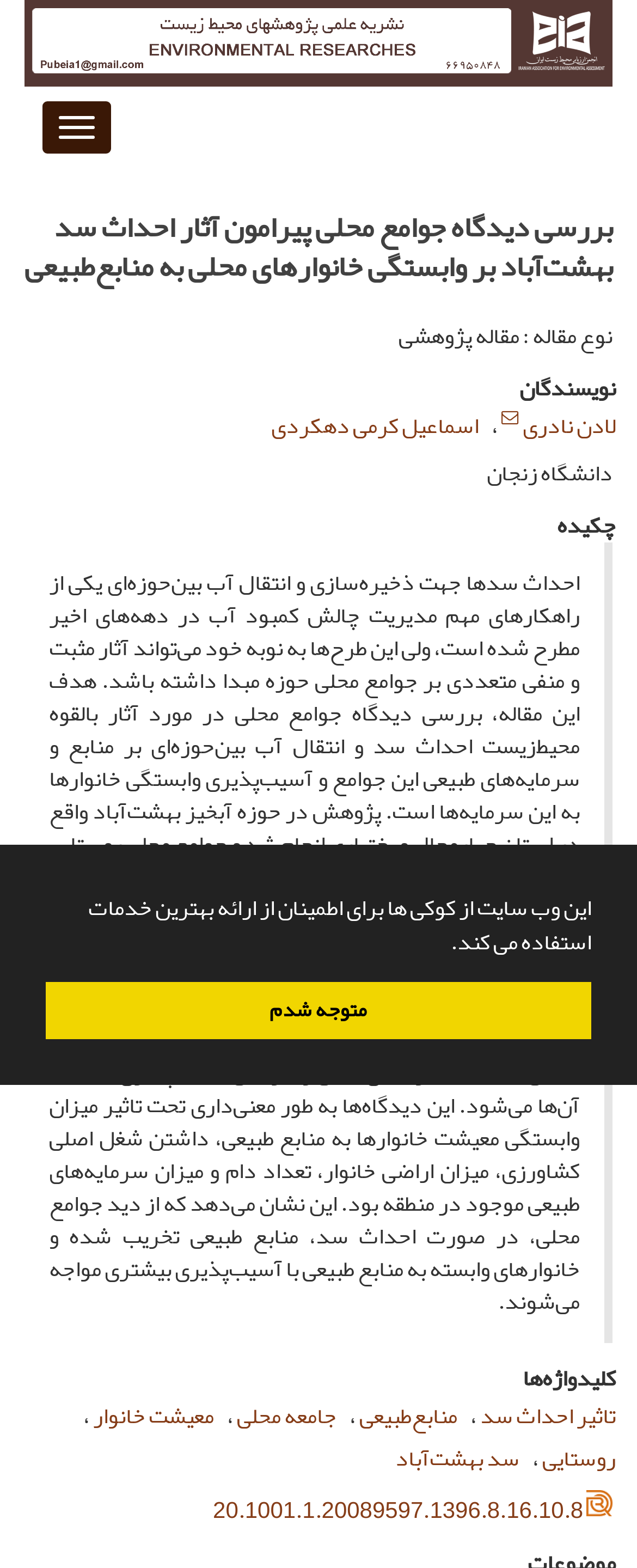Bounding box coordinates should be provided in the format (top-left x, top-left y, bottom-right x, bottom-right y) with all values between 0 and 1. Identify the bounding box for this UI element: اسماعیل کرمی دهکردی

[0.426, 0.257, 0.751, 0.285]